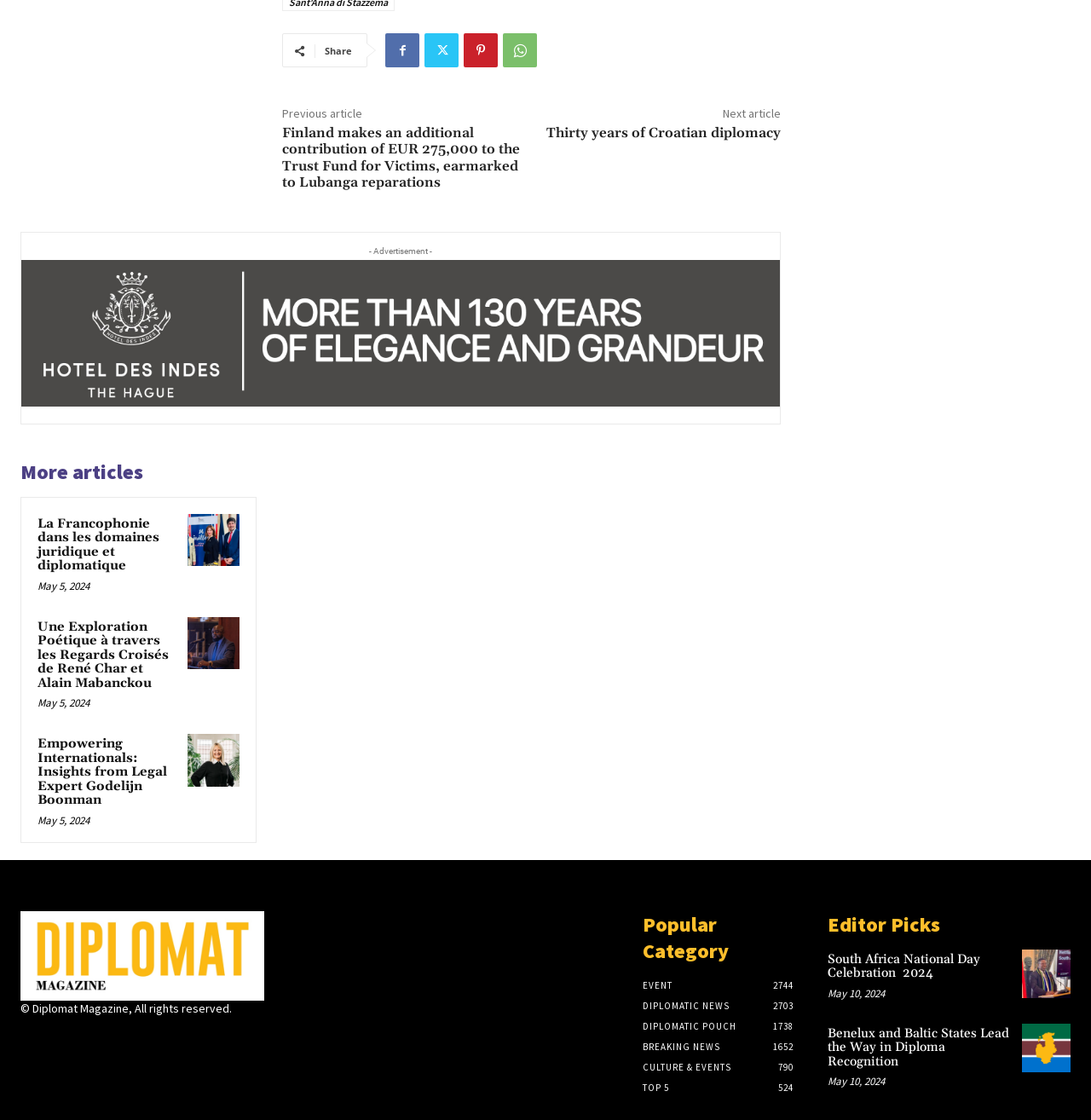Using the provided description parent_node: - Advertisement -, find the bounding box coordinates for the UI element. Provide the coordinates in (top-left x, top-left y, bottom-right x, bottom-right y) format, ensuring all values are between 0 and 1.

[0.02, 0.232, 0.715, 0.363]